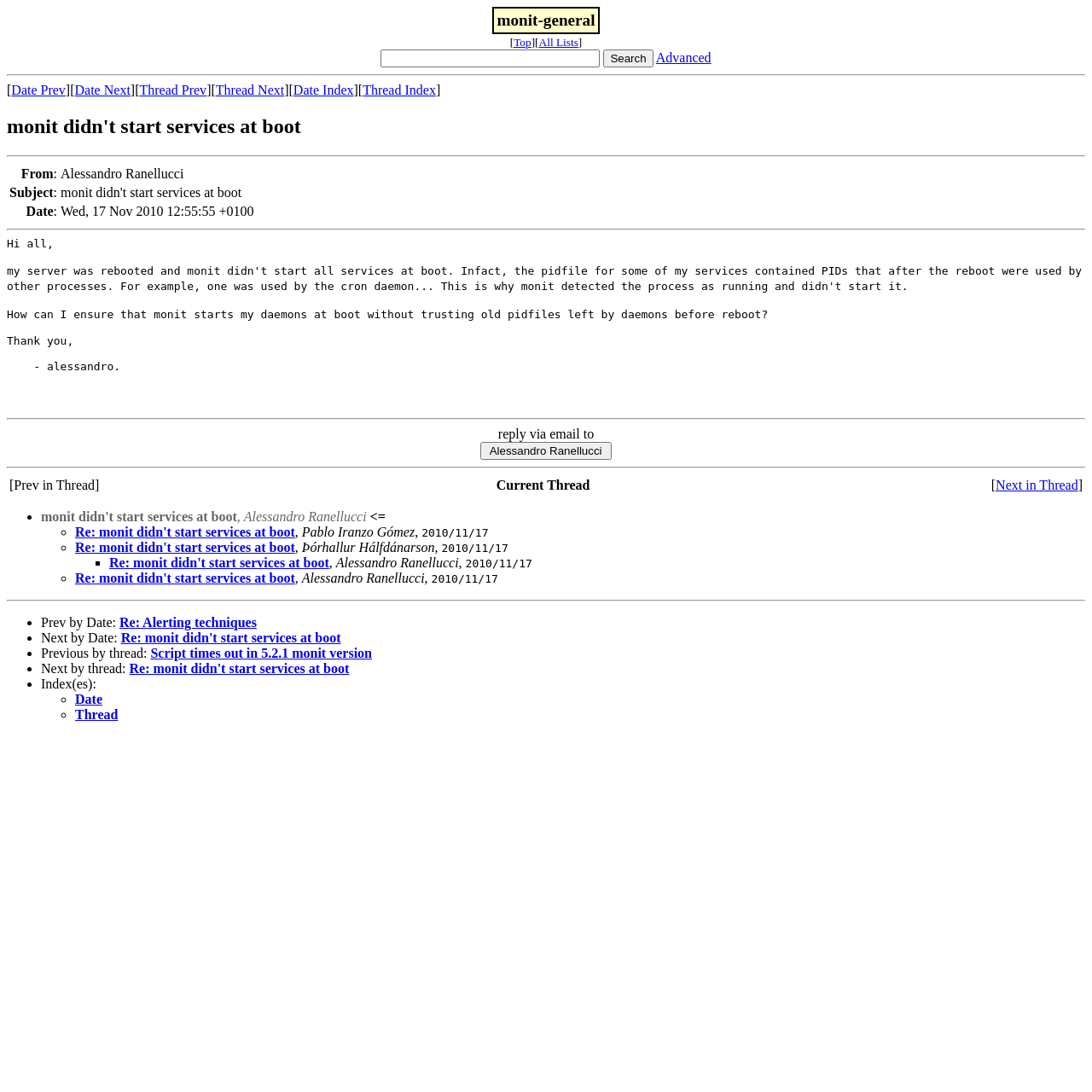Locate the bounding box coordinates of the element to click to perform the following action: 'Check the latest anime updates'. The coordinates should be given as four float values between 0 and 1, in the form of [left, top, right, bottom].

None